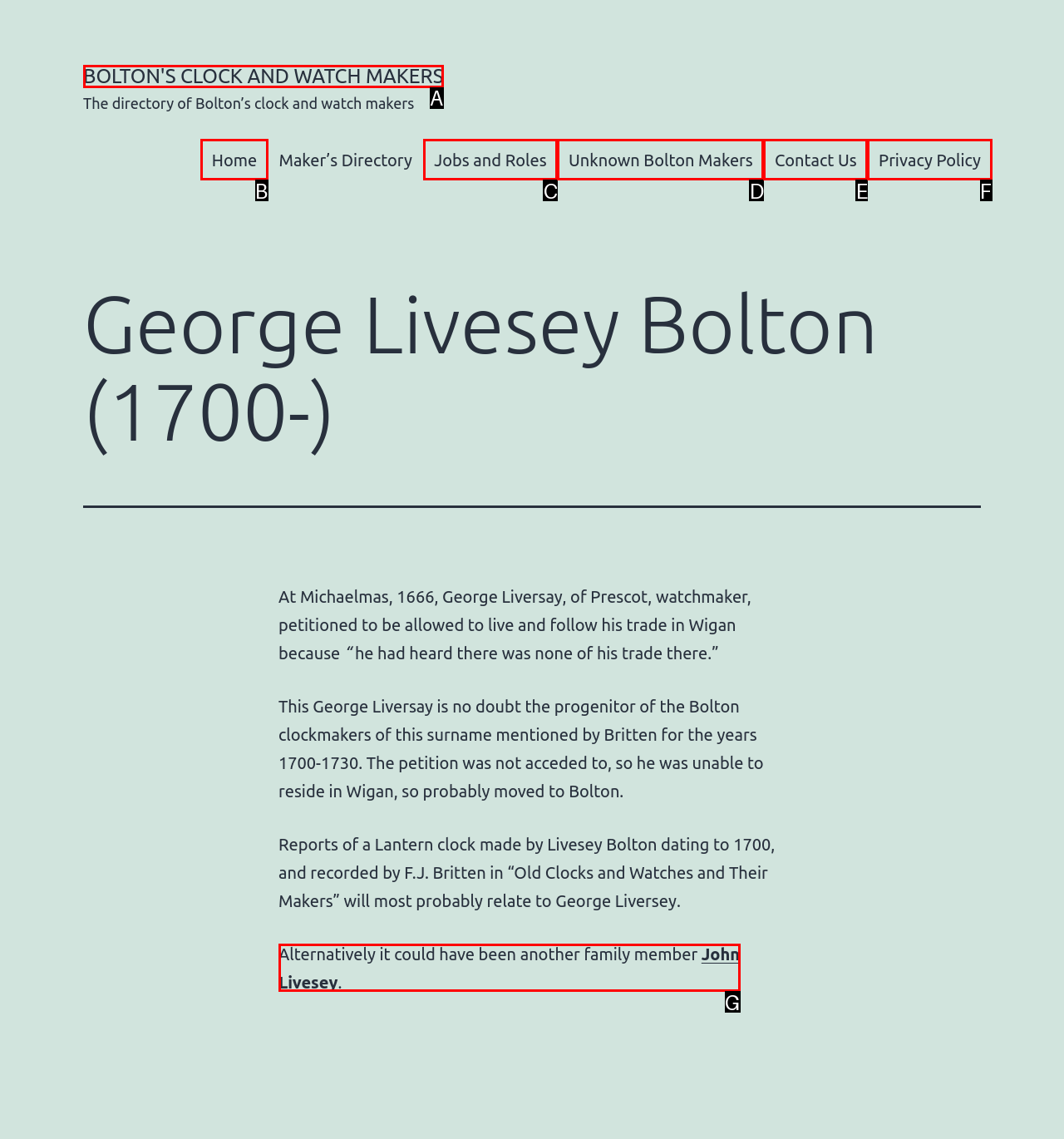Determine the option that best fits the description: Bolton's Clock and Watch Makers
Reply with the letter of the correct option directly.

A